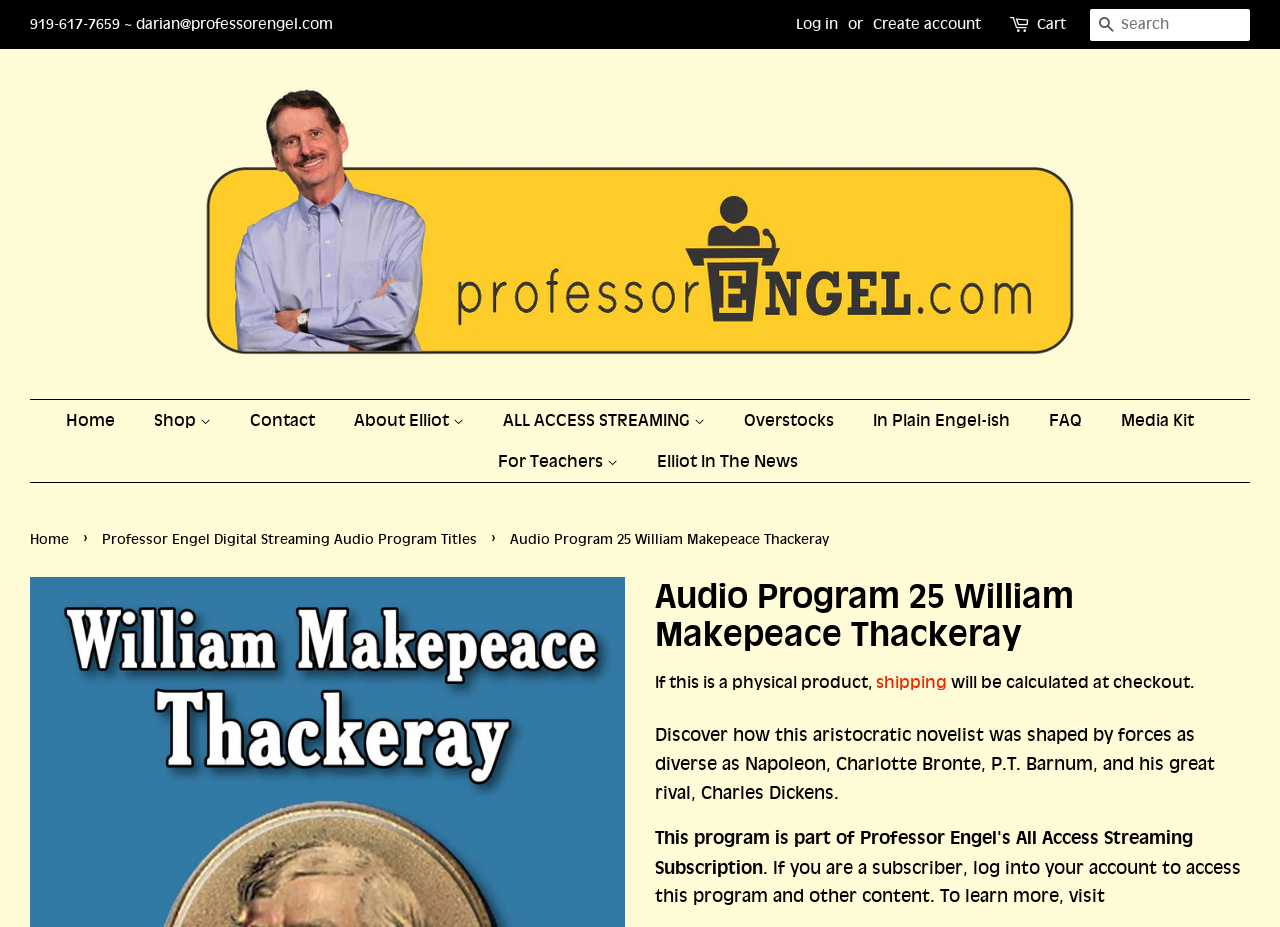Locate the bounding box coordinates of the element's region that should be clicked to carry out the following instruction: "learn more about Professor Elliot Engel". The coordinates need to be four float numbers between 0 and 1, i.e., [left, top, right, bottom].

[0.148, 0.086, 0.852, 0.398]